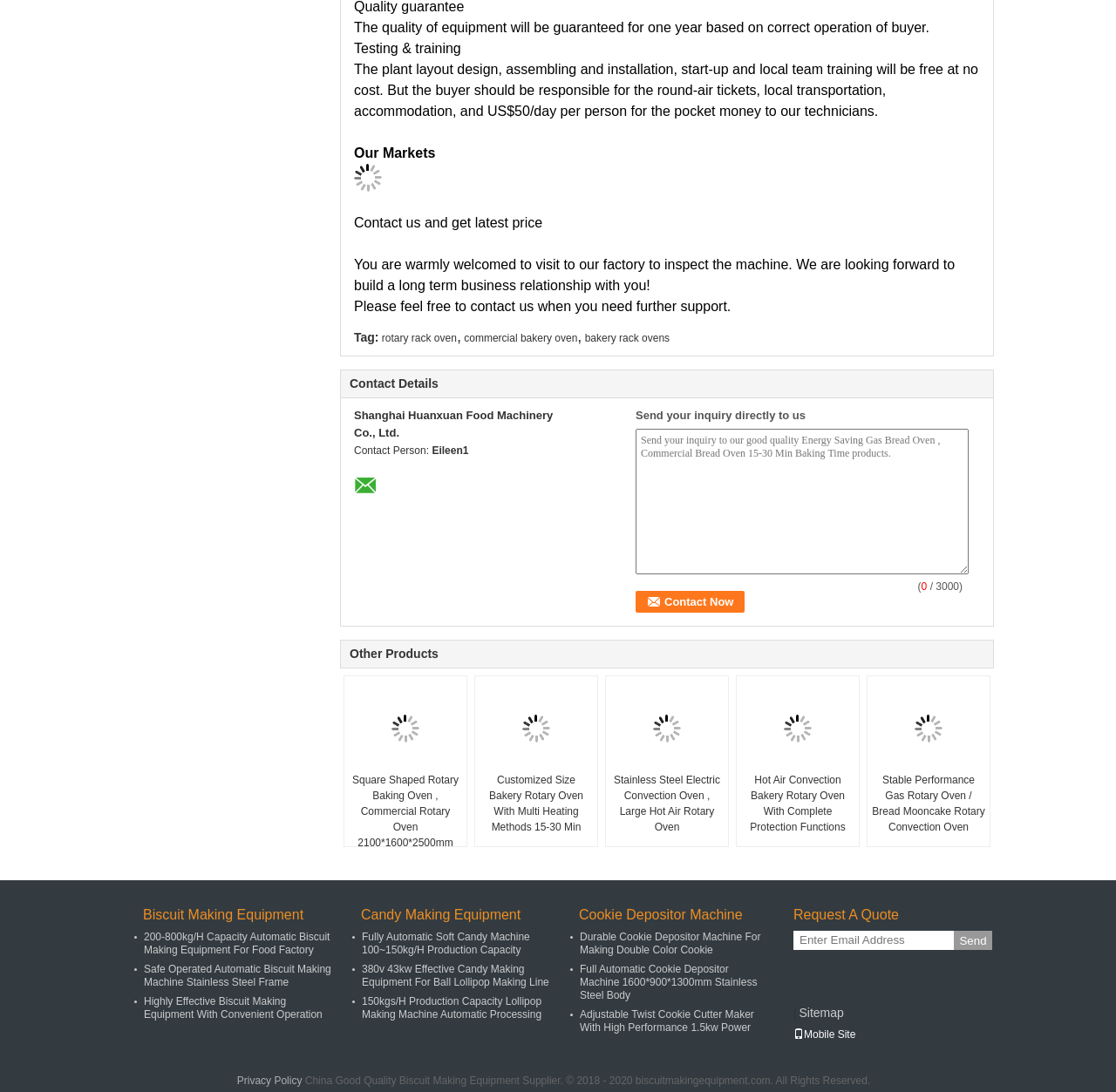Give a concise answer using one word or a phrase to the following question:
What is the baking time of the Energy Saving Gas Bread Oven?

15-30 Min